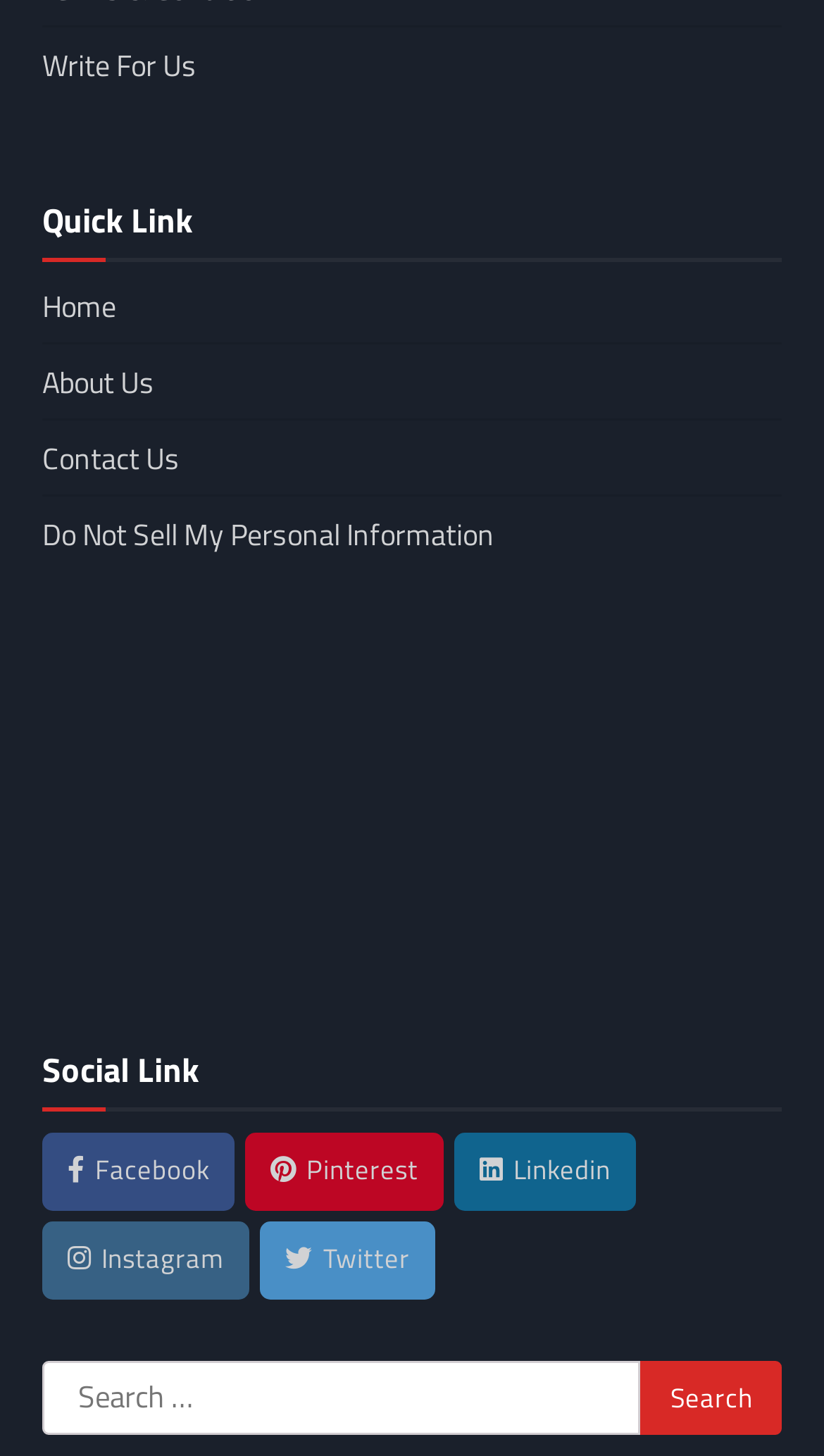How many social links are there?
Could you answer the question in a detailed manner, providing as much information as possible?

There are 5 social links because there are 5 link elements under the 'Social Link' heading, which are Facebook, Pinterest, Linkedin, Instagram, and Twitter, each with its own bounding box coordinates.